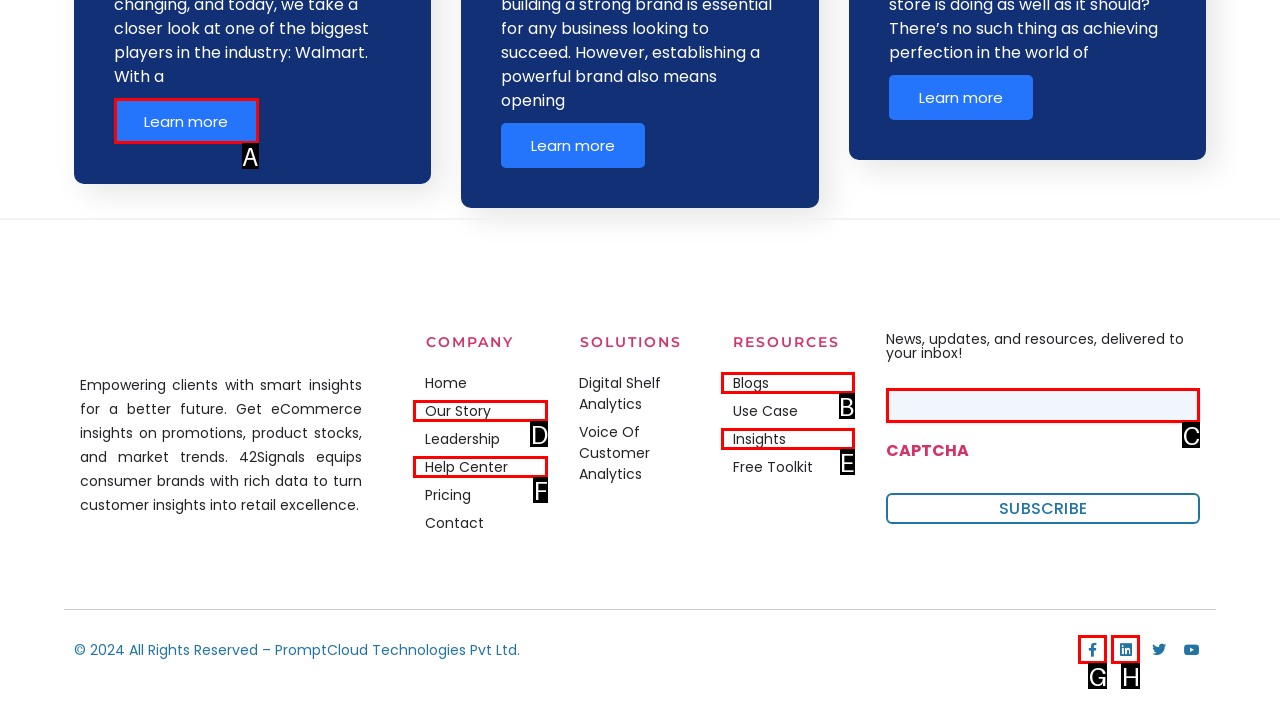Based on the given description: Help Center, identify the correct option and provide the corresponding letter from the given choices directly.

F